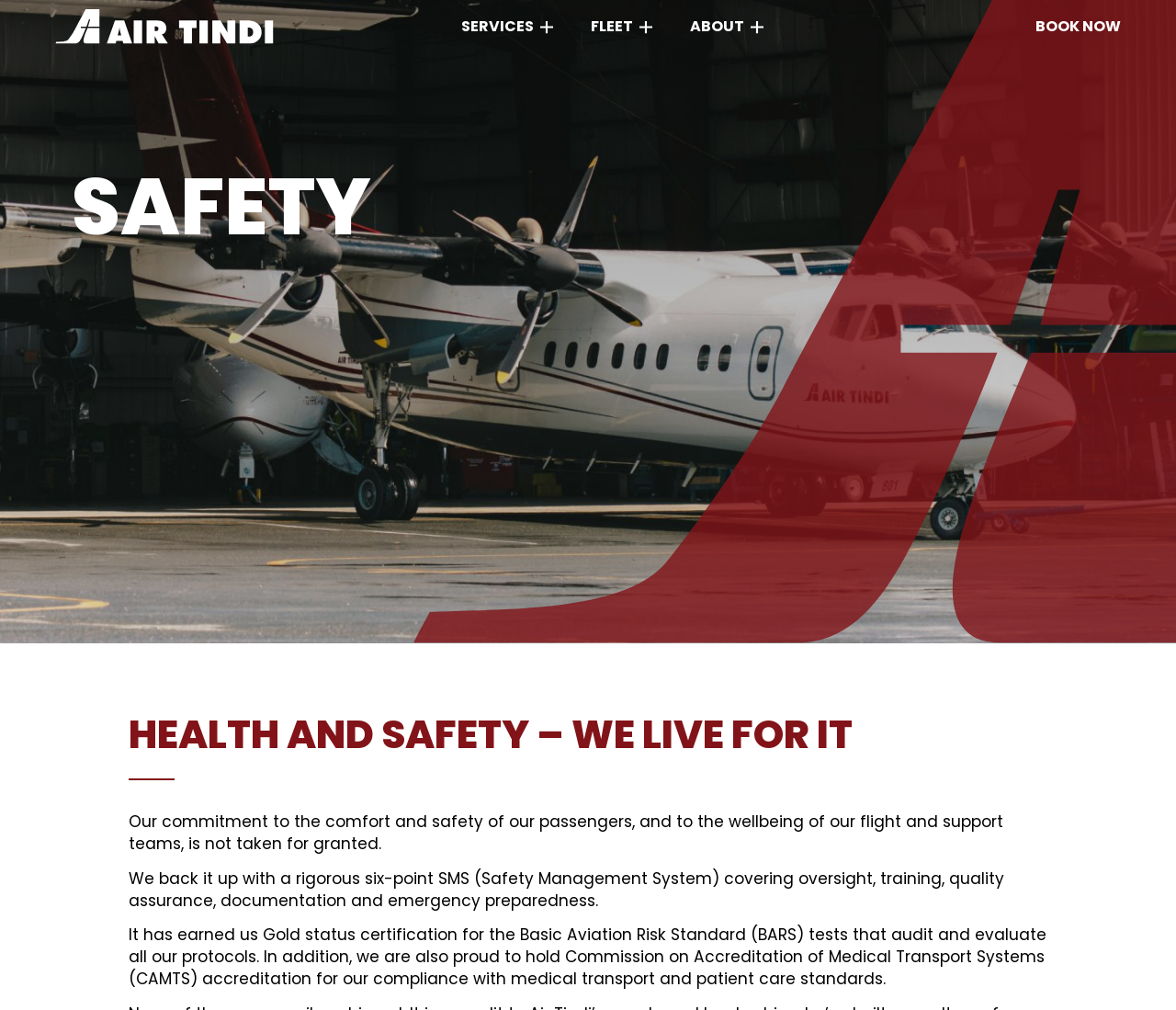Could you provide the bounding box coordinates for the portion of the screen to click to complete this instruction: "Learn more about 'DASH 7 COMBI'"?

[0.05, 0.121, 0.35, 0.305]